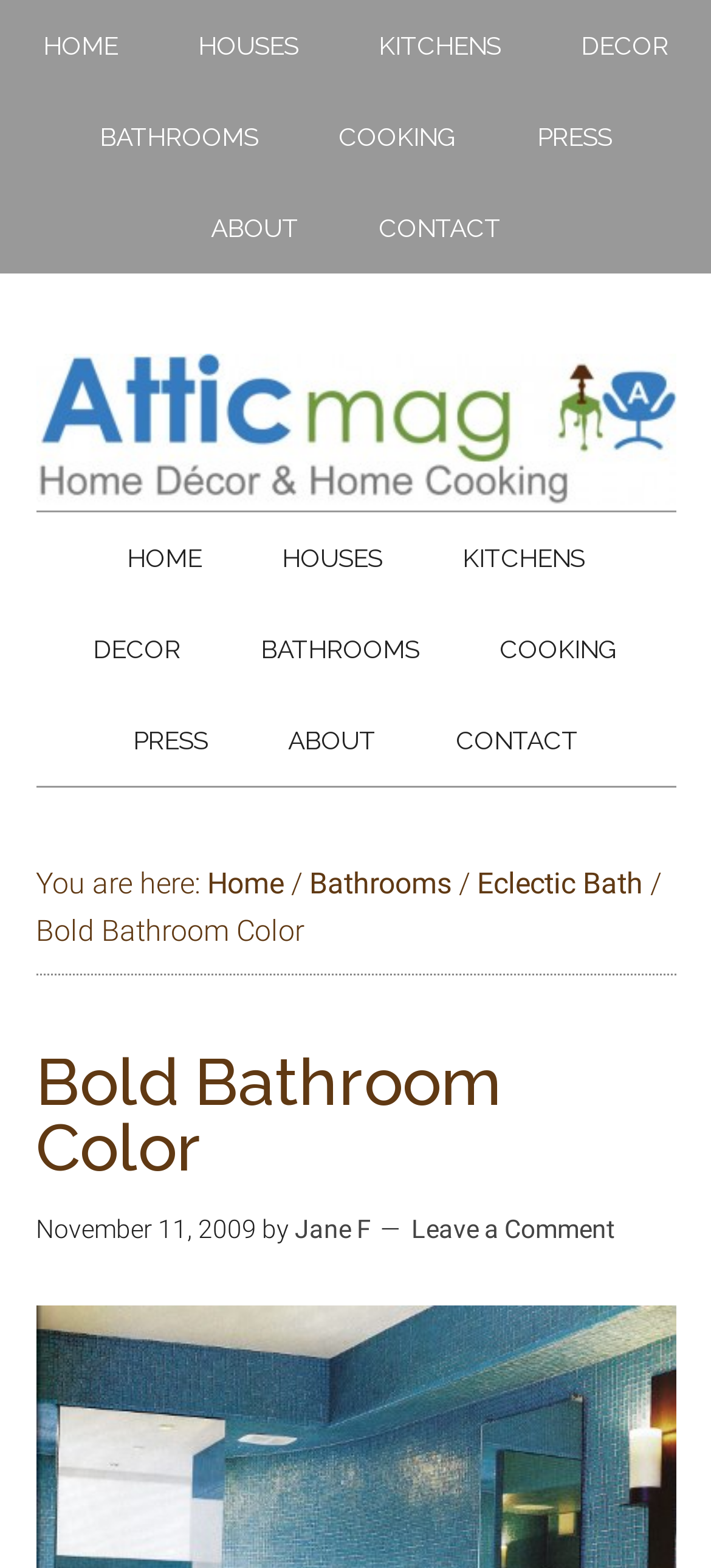What is the date of the article?
Use the image to answer the question with a single word or phrase.

November 11, 2009